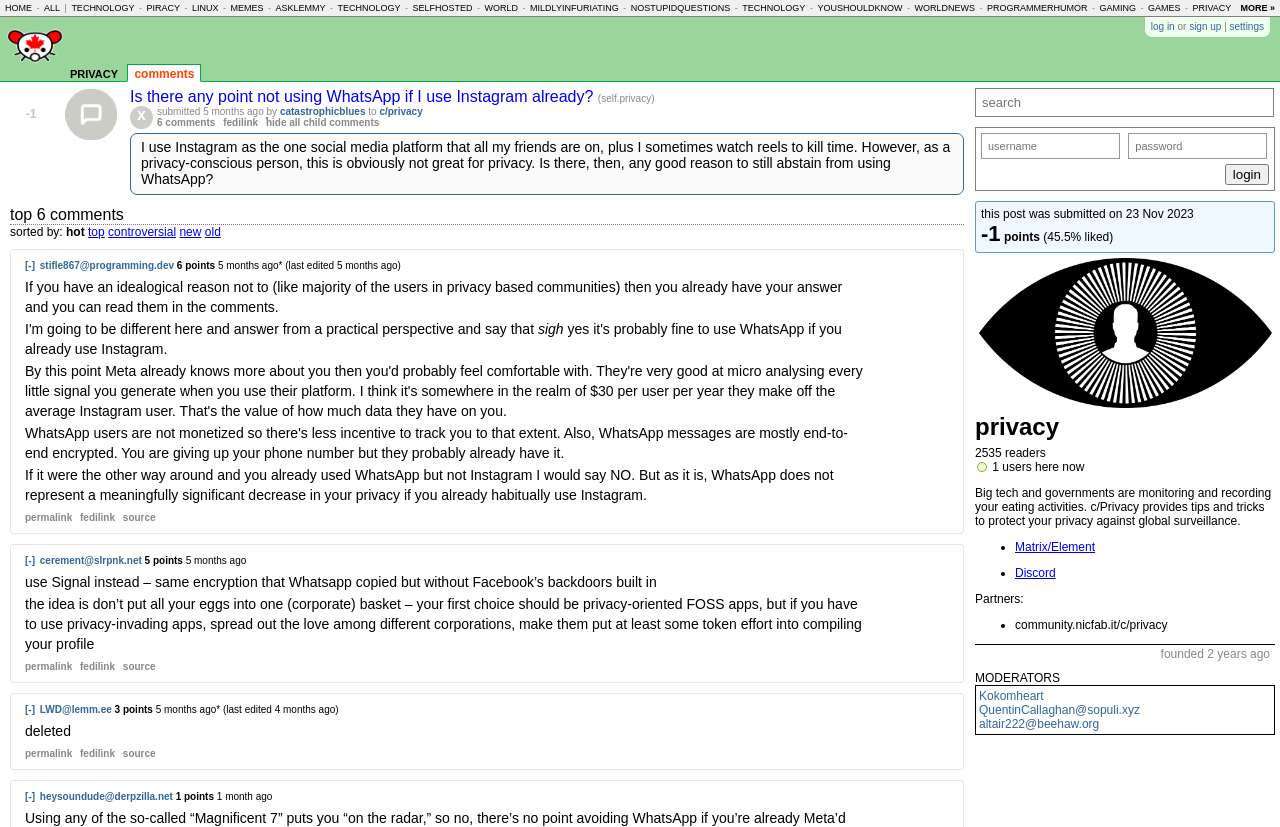Please identify the bounding box coordinates of the element that needs to be clicked to perform the following instruction: "view comments".

[0.1, 0.077, 0.157, 0.099]